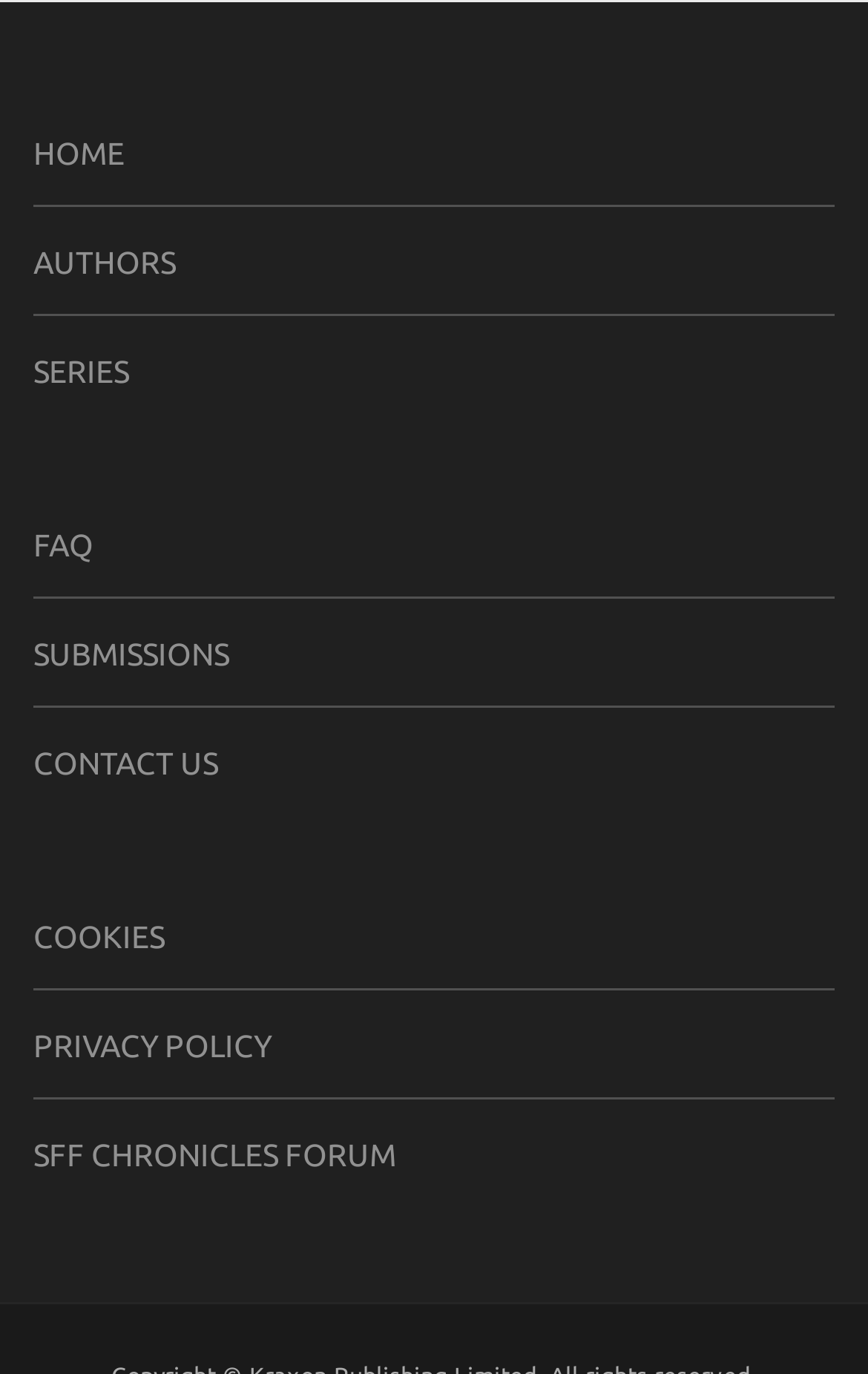Please identify the bounding box coordinates of the clickable area that will allow you to execute the instruction: "check faq".

[0.038, 0.384, 0.108, 0.41]